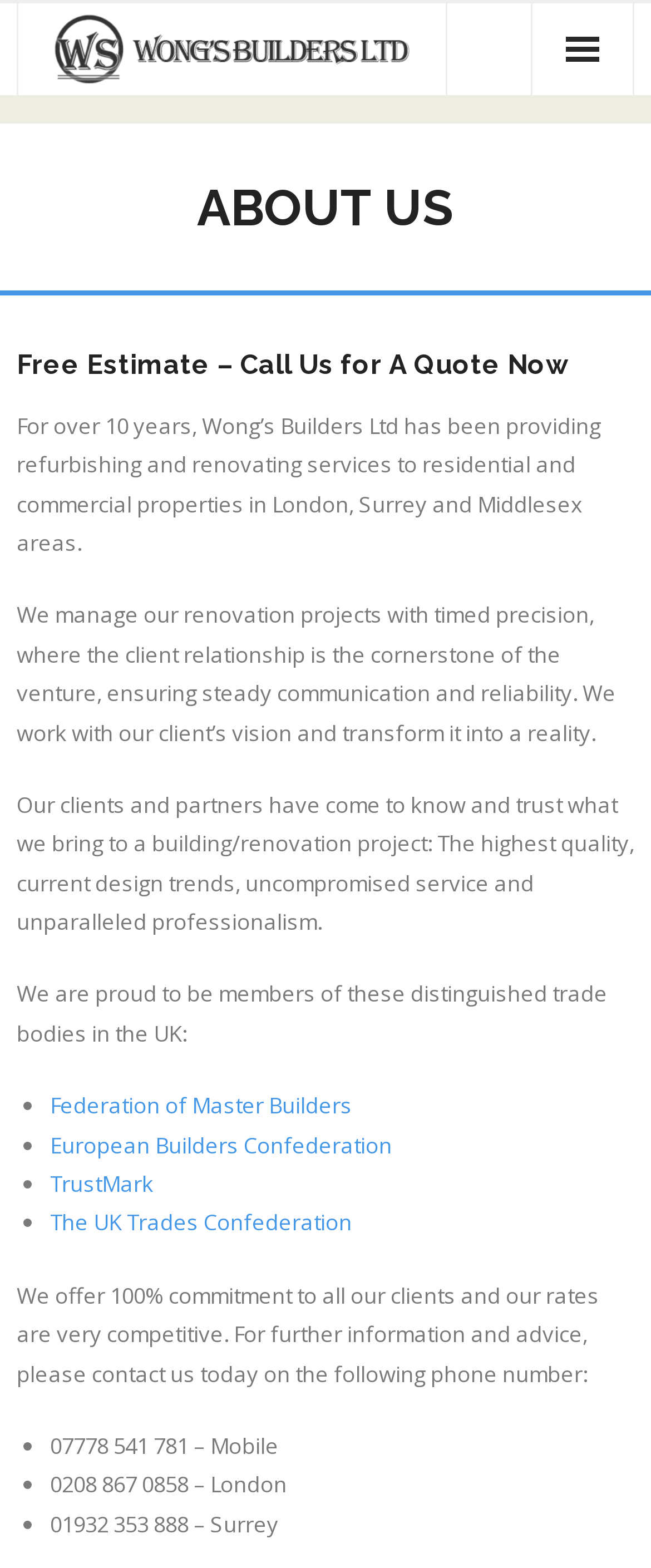Highlight the bounding box coordinates of the element you need to click to perform the following instruction: "Click on About Us."

[0.051, 0.108, 0.949, 0.155]